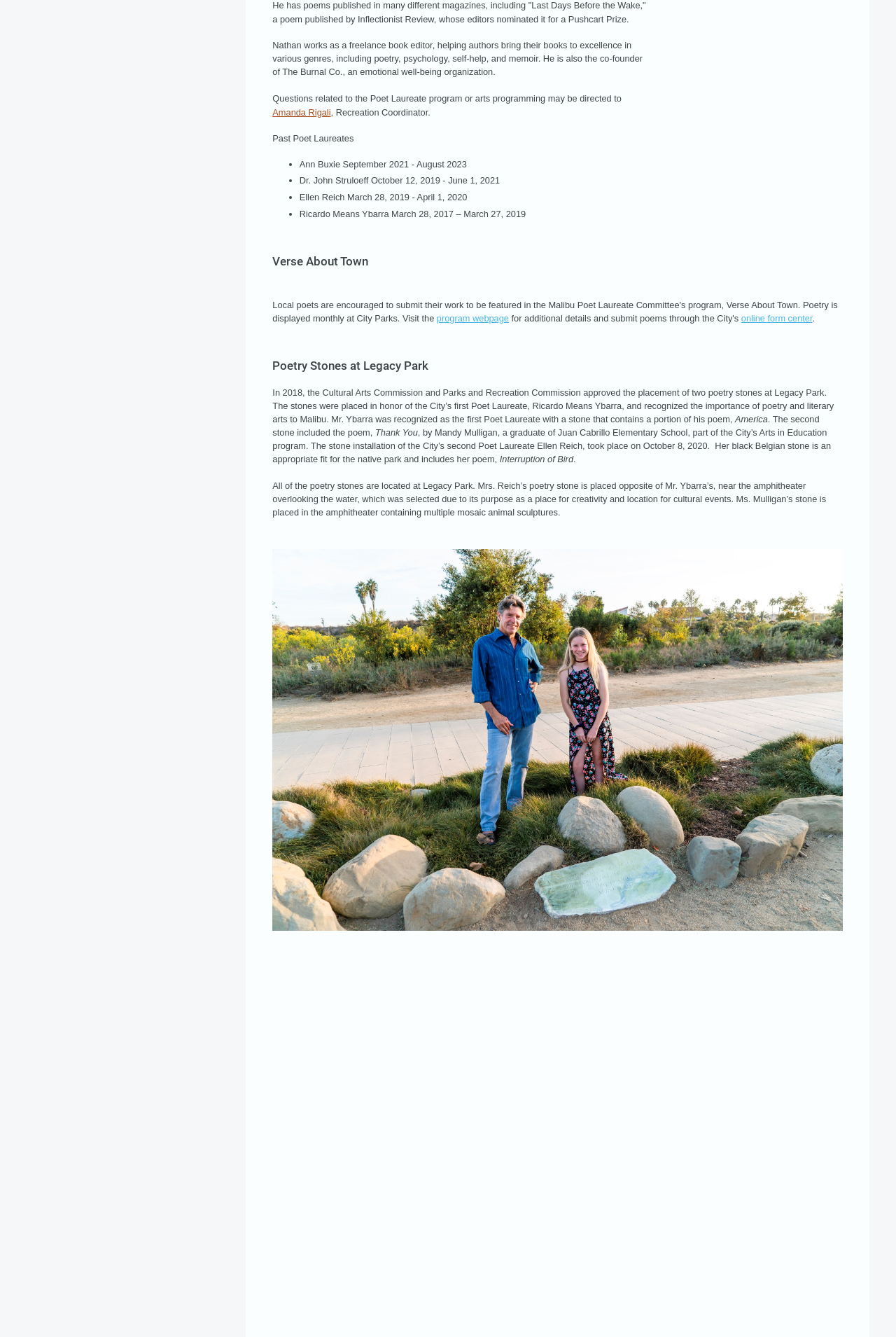Examine the image carefully and respond to the question with a detailed answer: 
Where are the poetry stones located?

The answer can be found in the StaticText element that states 'All of the poetry stones are located at Legacy Park.'